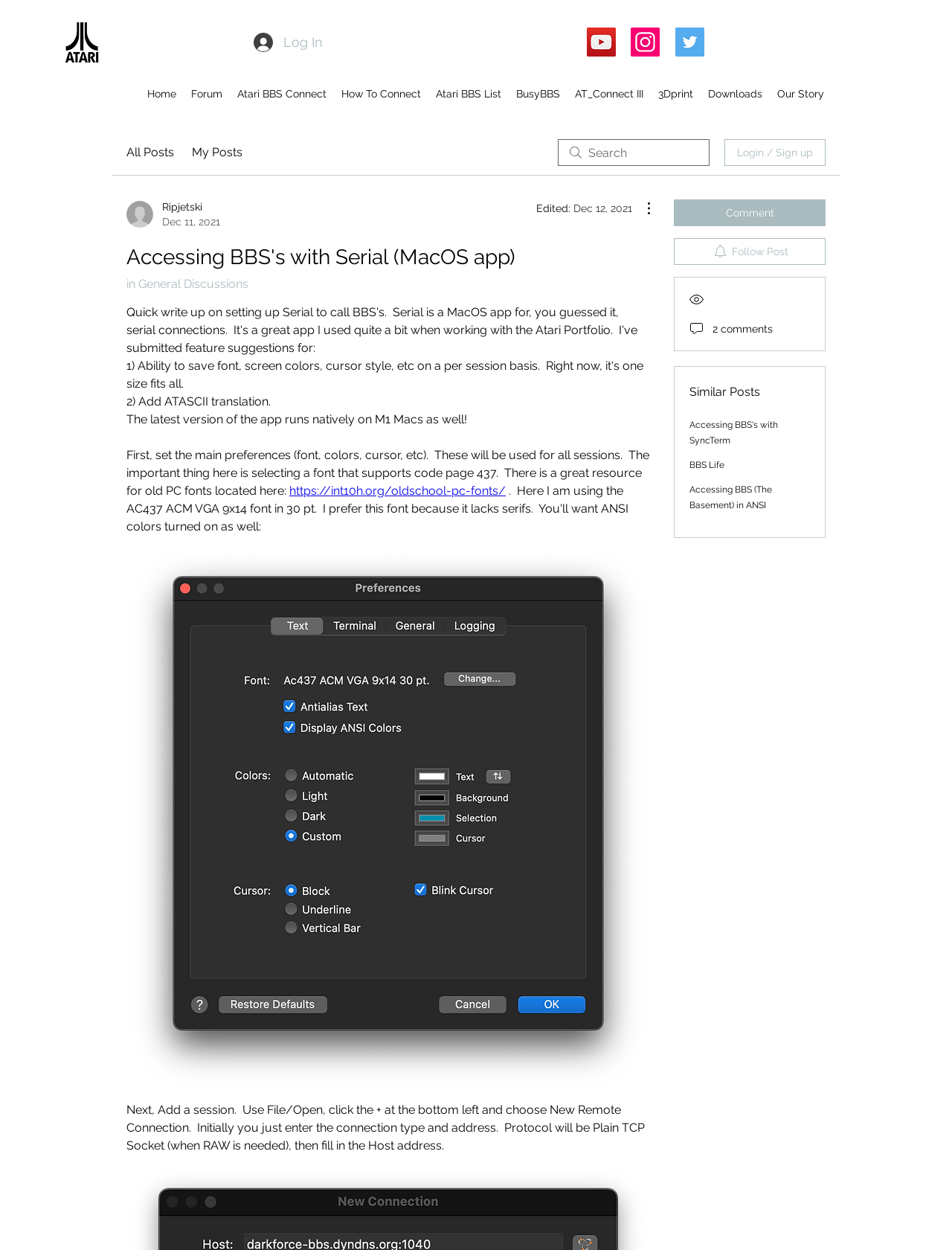Pinpoint the bounding box coordinates of the element that must be clicked to accomplish the following instruction: "Visit the Atari BBS Connect page". The coordinates should be in the format of four float numbers between 0 and 1, i.e., [left, top, right, bottom].

[0.241, 0.066, 0.351, 0.084]